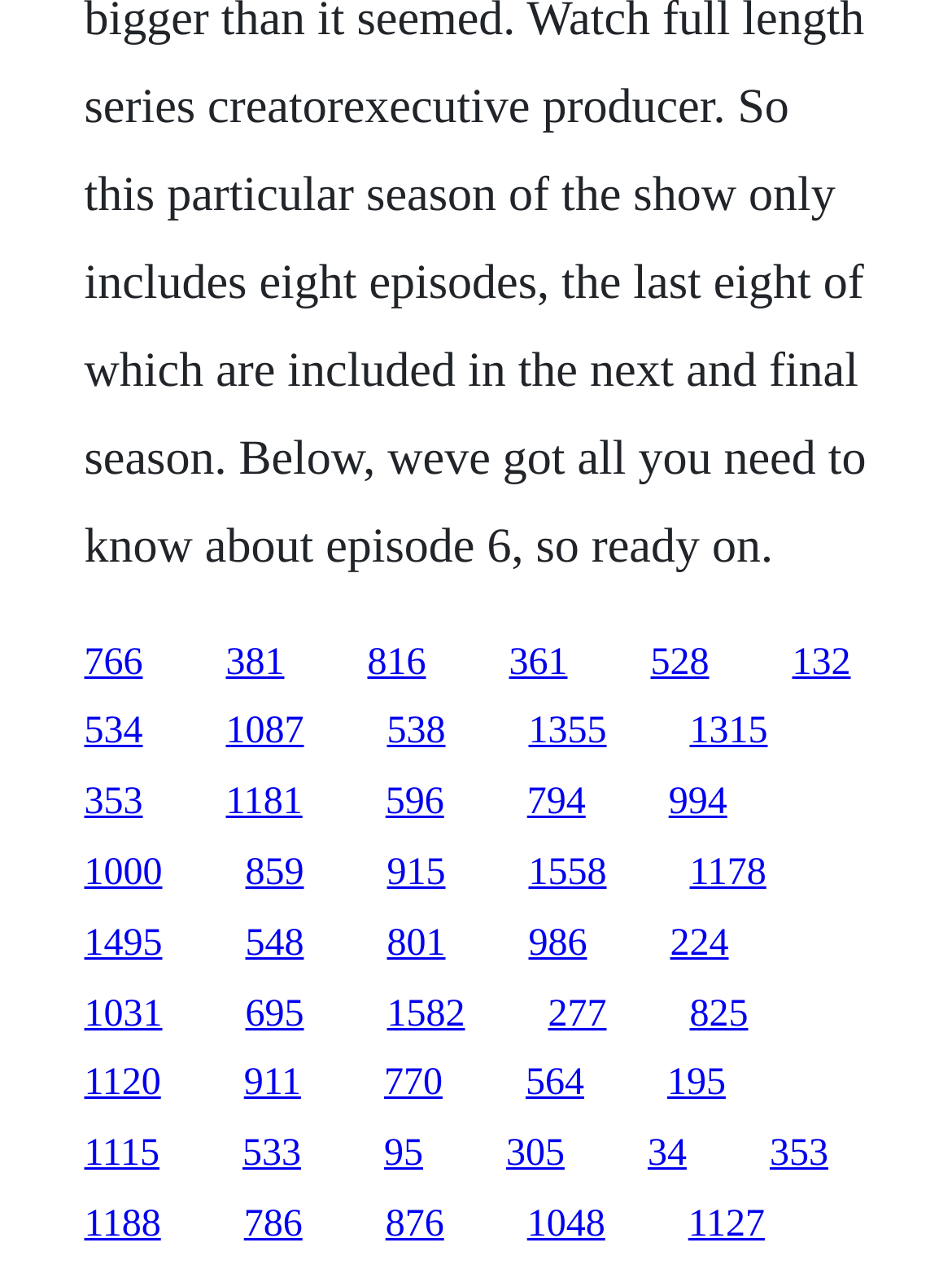Please identify the bounding box coordinates of the element I need to click to follow this instruction: "follow the ninth link".

[0.555, 0.555, 0.637, 0.587]